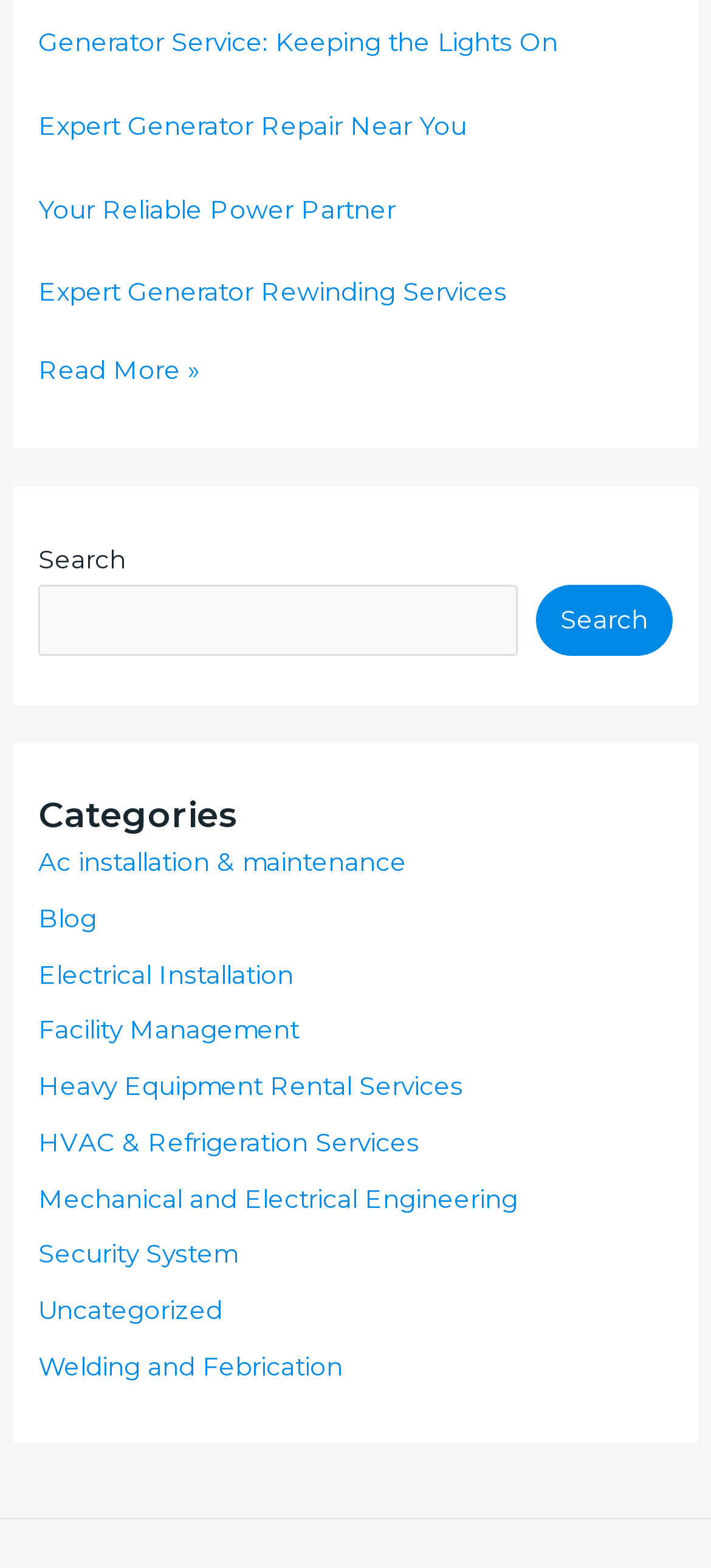From the image, can you give a detailed response to the question below:
What is the function of the button next to the search box?

The button next to the search box has the text 'Search', which suggests that its function is to submit the search query entered in the search box.